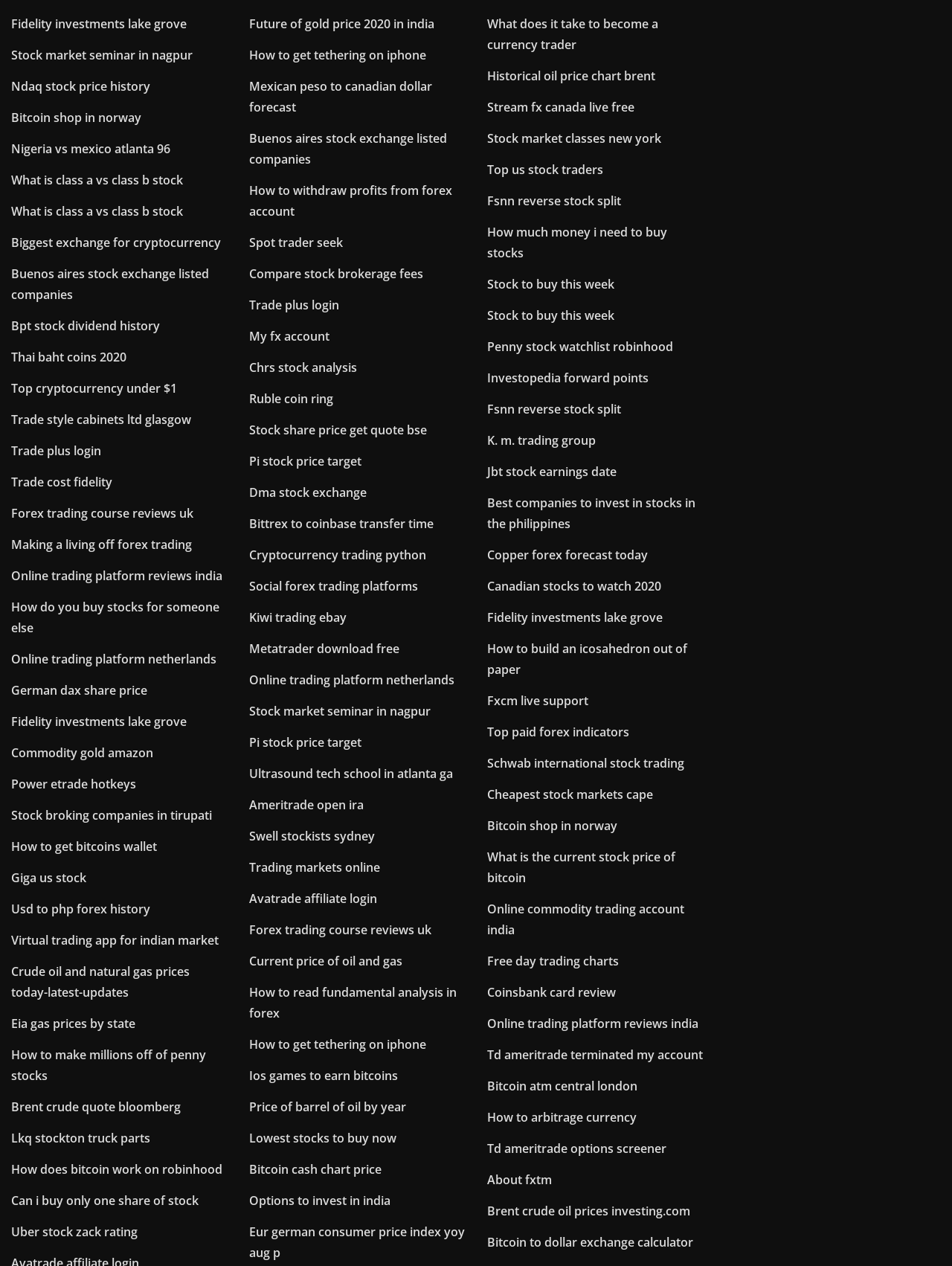Locate the bounding box coordinates of the area where you should click to accomplish the instruction: "View 'Ndaq stock price history'".

[0.012, 0.062, 0.158, 0.075]